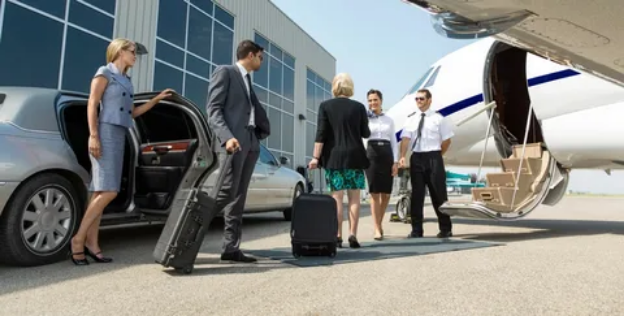What is the style of the building in the backdrop?
Provide a fully detailed and comprehensive answer to the question.

The question asks about the style of the building in the backdrop of the image. Upon analyzing the image, we can see a modern and sleek terminal building, which is characteristic of contemporary architecture.